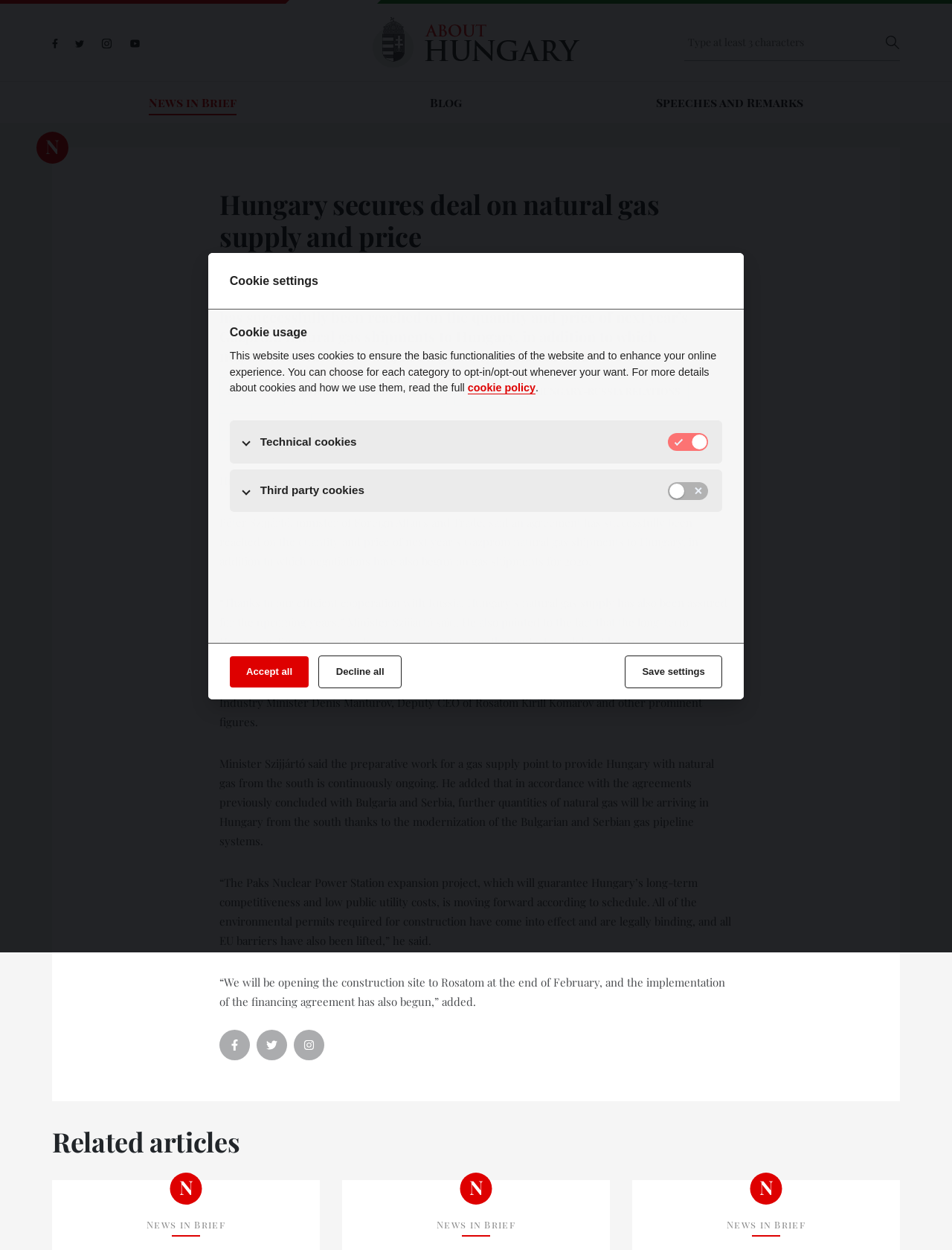Determine the heading of the webpage and extract its text content.

Hungary secures deal on natural gas supply and price